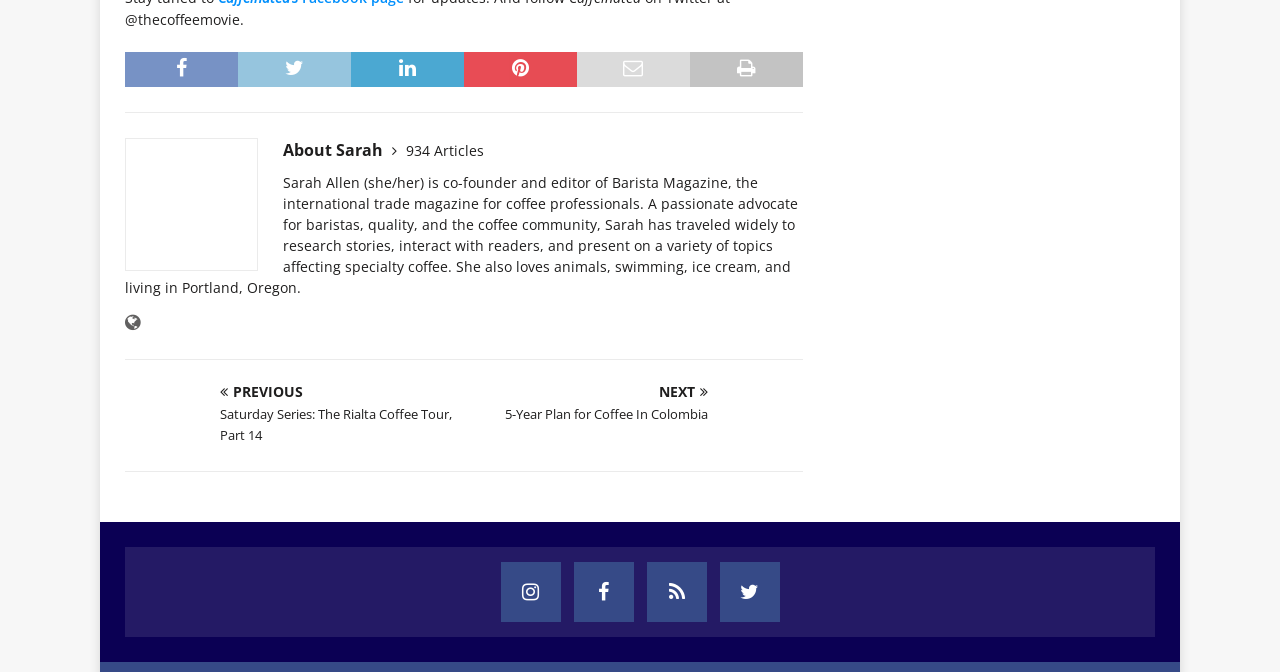Please use the details from the image to answer the following question comprehensively:
What is the topic of the next article?

The link element with the text 'NEXT 5-Year Plan for Coffee In Colombia' indicates that the topic of the next article is the 5-Year Plan for Coffee In Colombia.